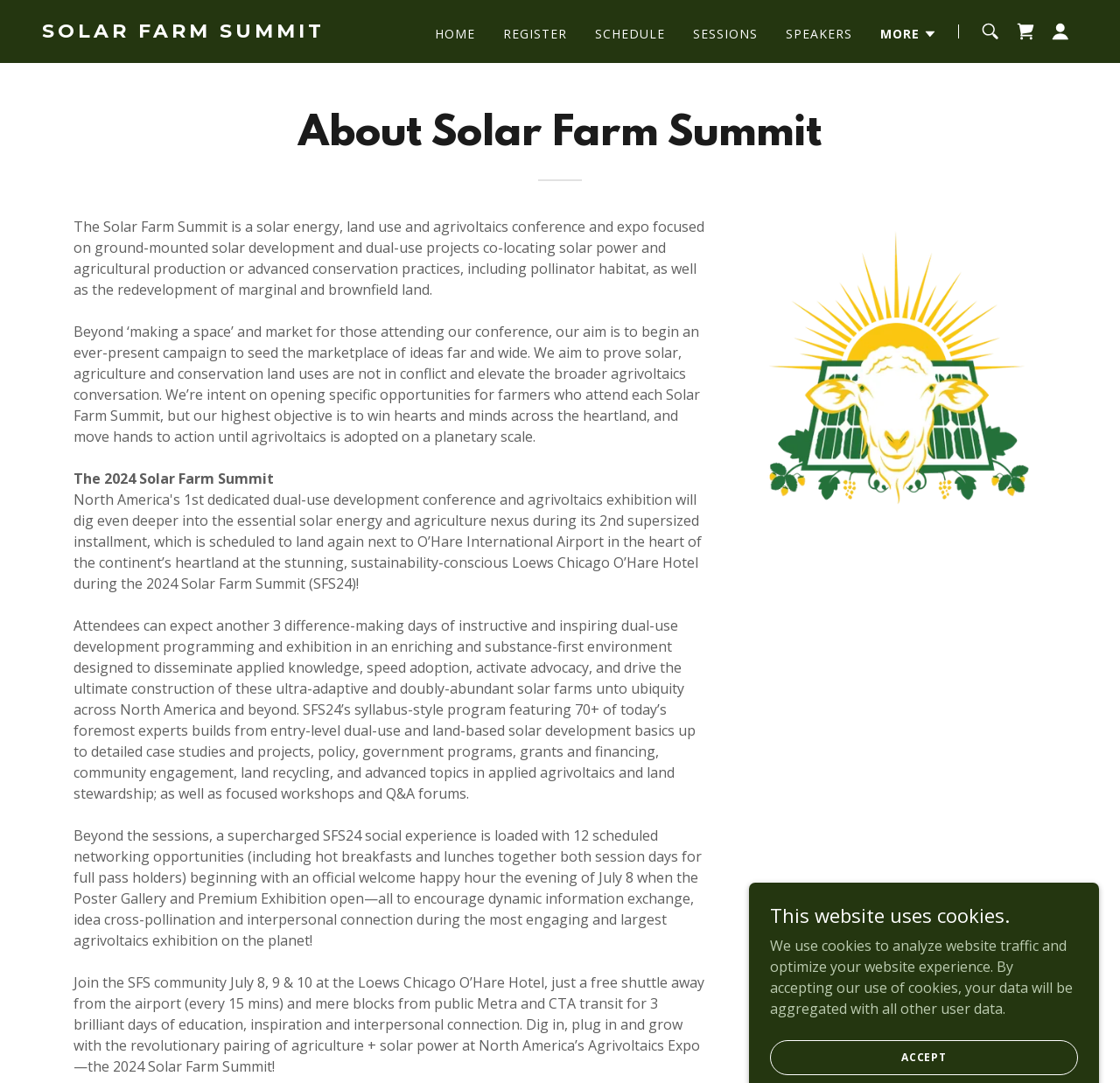Please answer the following question using a single word or phrase: 
What is the focus of the conference?

solar energy, land use and agrivoltaics